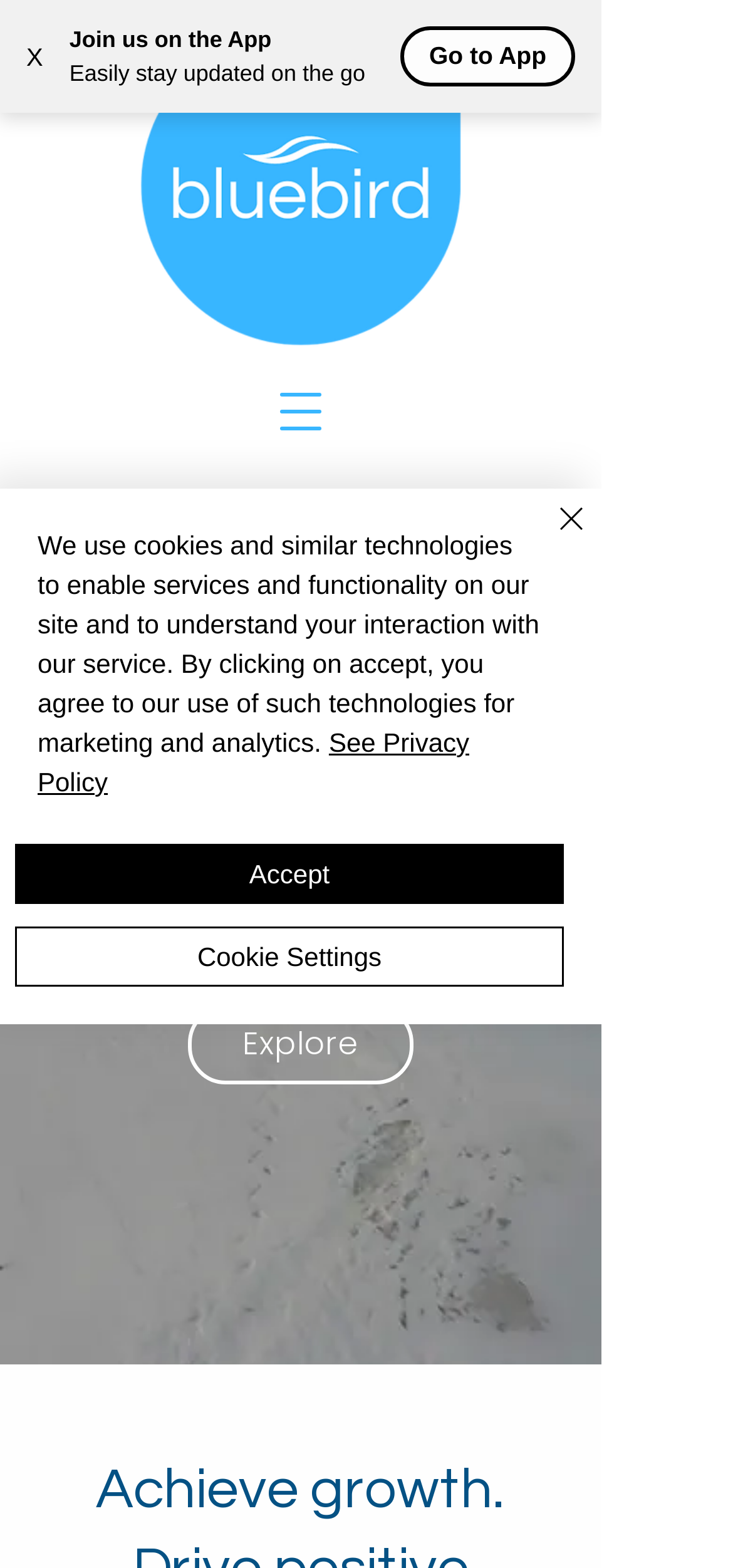Please identify the coordinates of the bounding box for the clickable region that will accomplish this instruction: "Book a discovery call".

[0.103, 0.381, 0.718, 0.431]